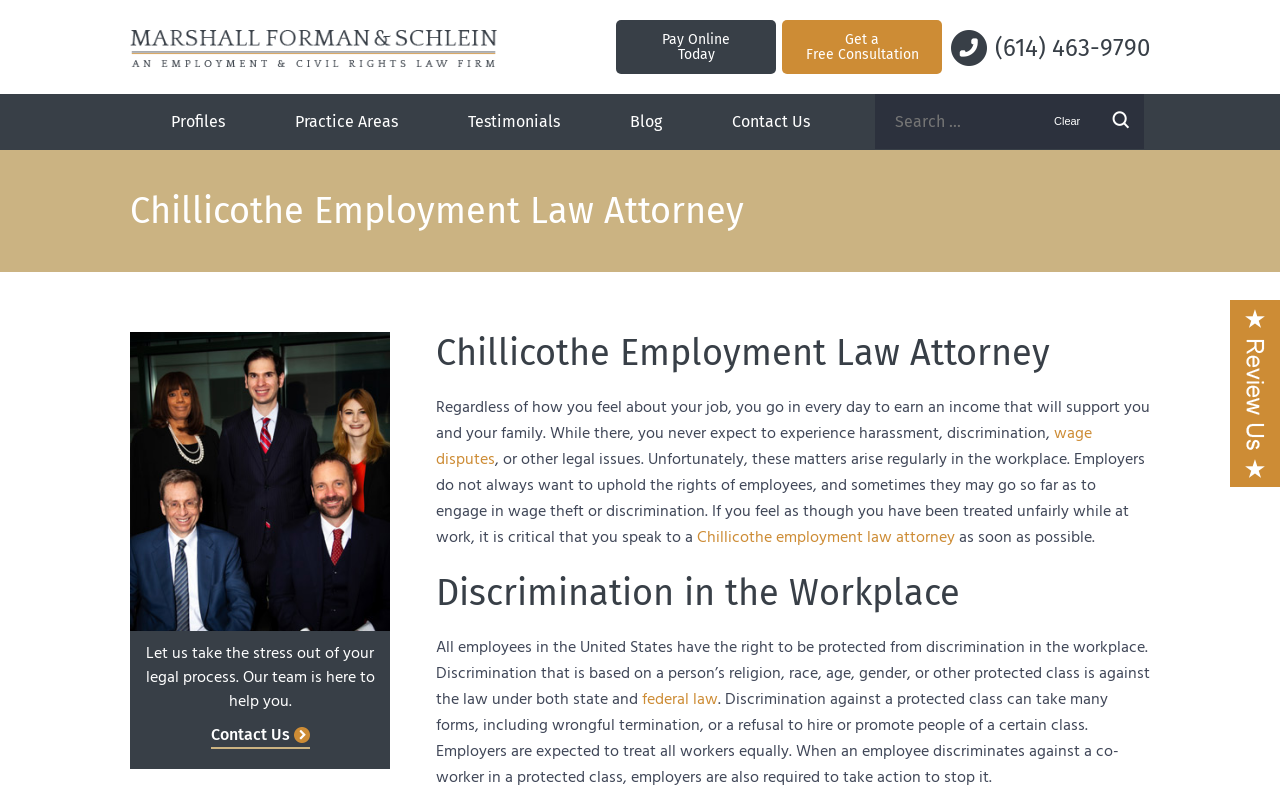Find the bounding box coordinates for the area you need to click to carry out the instruction: "Read about Raiders Boot Exchange". The coordinates should be four float numbers between 0 and 1, indicated as [left, top, right, bottom].

None